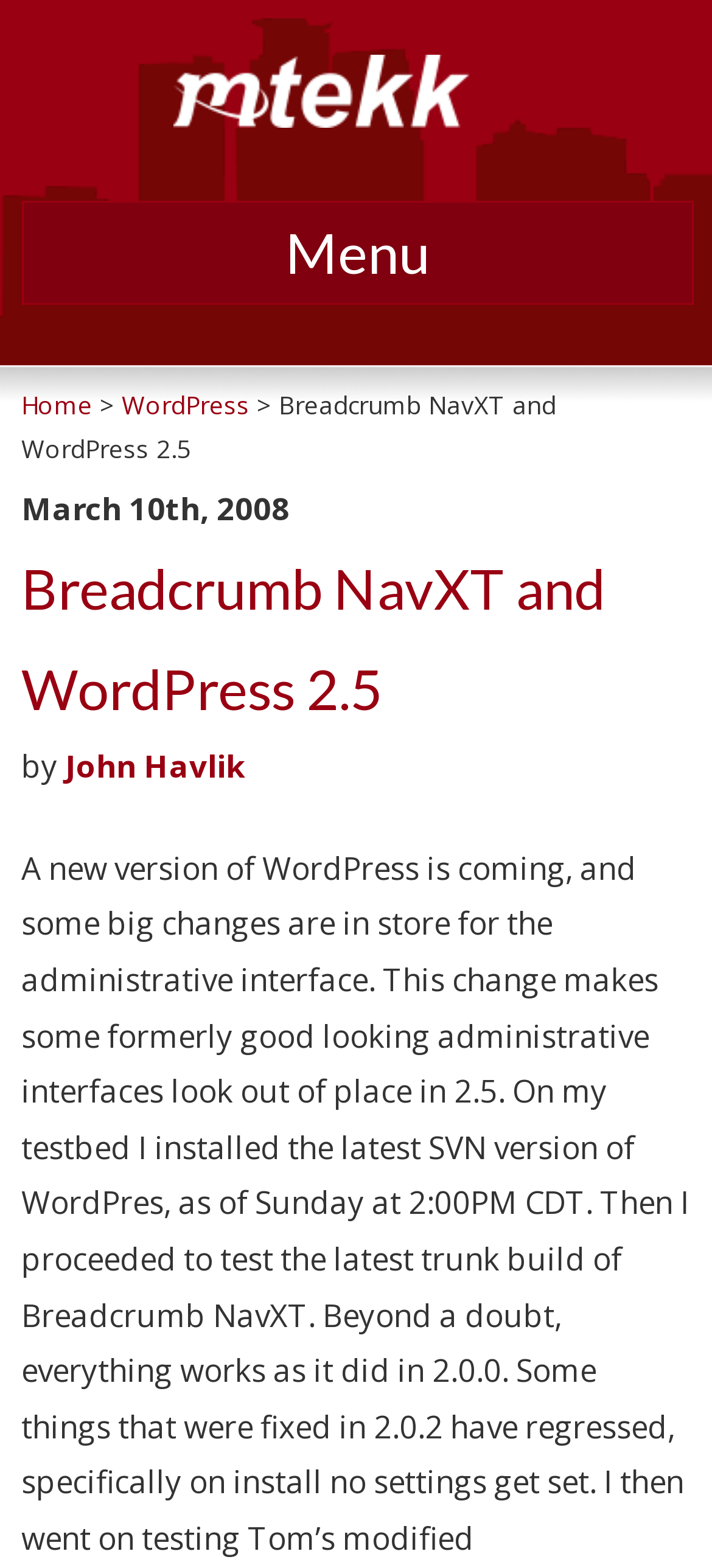How many links are there in the menu?
Refer to the screenshot and answer in one word or phrase.

3